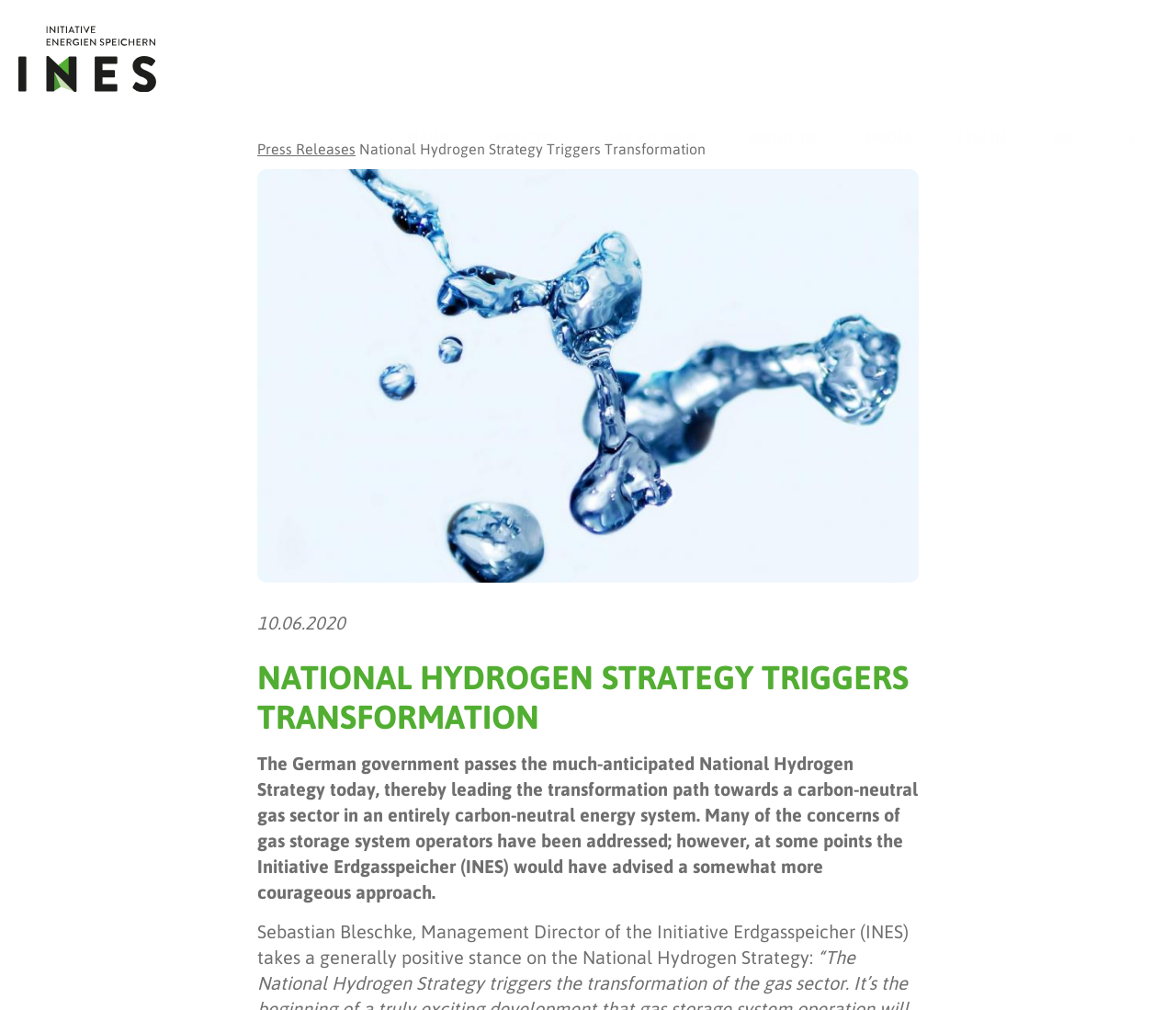What is the main theme of the webpage?
By examining the image, provide a one-word or phrase answer.

Energy and Environment